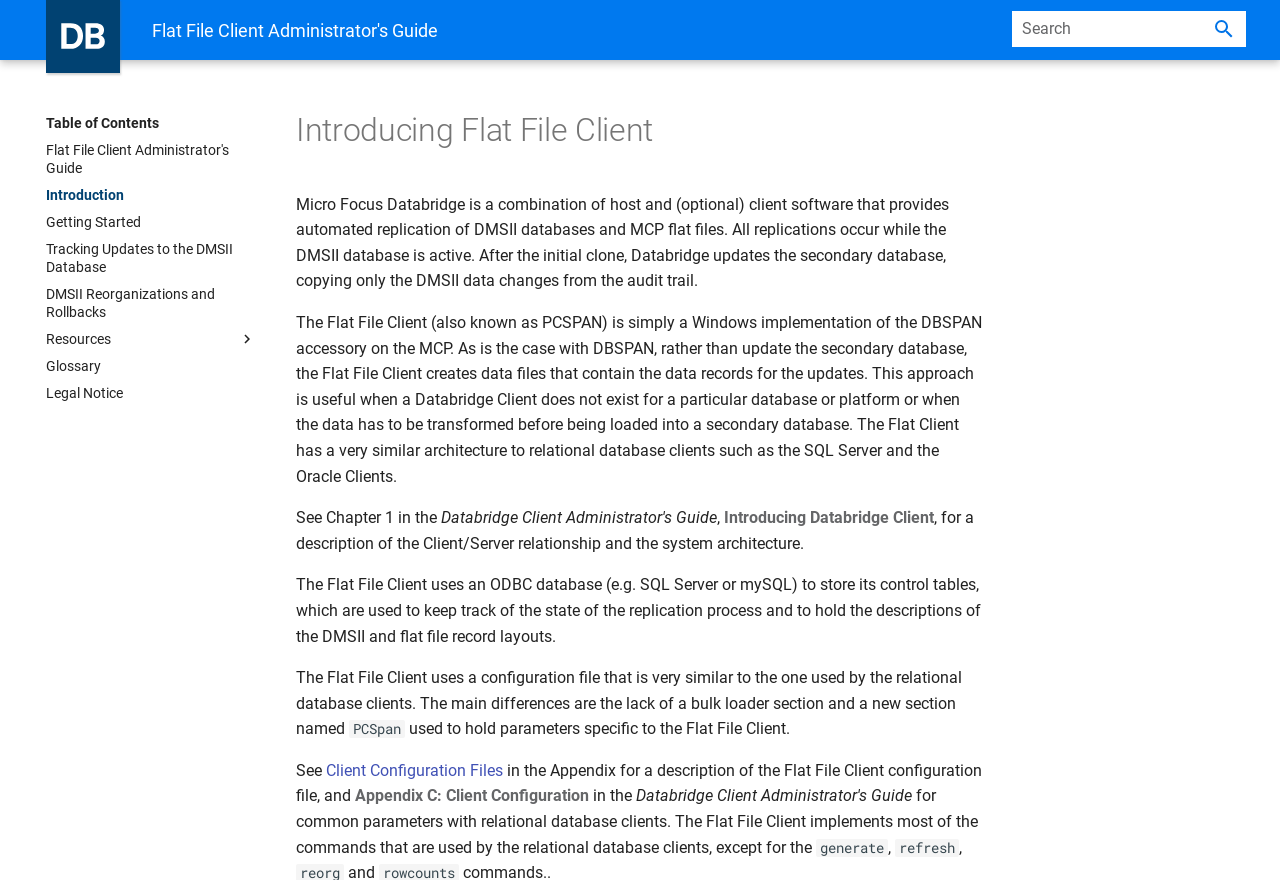Explain the contents of the webpage comprehensively.

The webpage is an introduction to the Flat File Client Administrator's Guide. At the top left, there is a "Skip to content" link. Next to it, there is a navigation header with a link to the guide's title. Below the header, there is a search dialog with a search box, a magnifying glass icon, and a "Clear" button. 

On the left side, there is a table of contents navigation menu with links to different sections of the guide, including "Introduction", "Getting Started", "Tracking Updates to the DMSII Database", and more. 

The main content area starts with a heading "Introducing Flat File Client" followed by three paragraphs of text that describe the Micro Focus Databridge and the Flat File Client. The text explains how the Flat File Client works, its architecture, and its configuration file. 

There are also several links to other sections of the guide, including "Client Configuration Files" and "Appendix C: Client Configuration". The page has a total of 11 links, 7 static text elements, 2 images, 1 dialog, 1 navigation header, 1 navigation menu, 1 search box, 1 button, and 1 textbox.